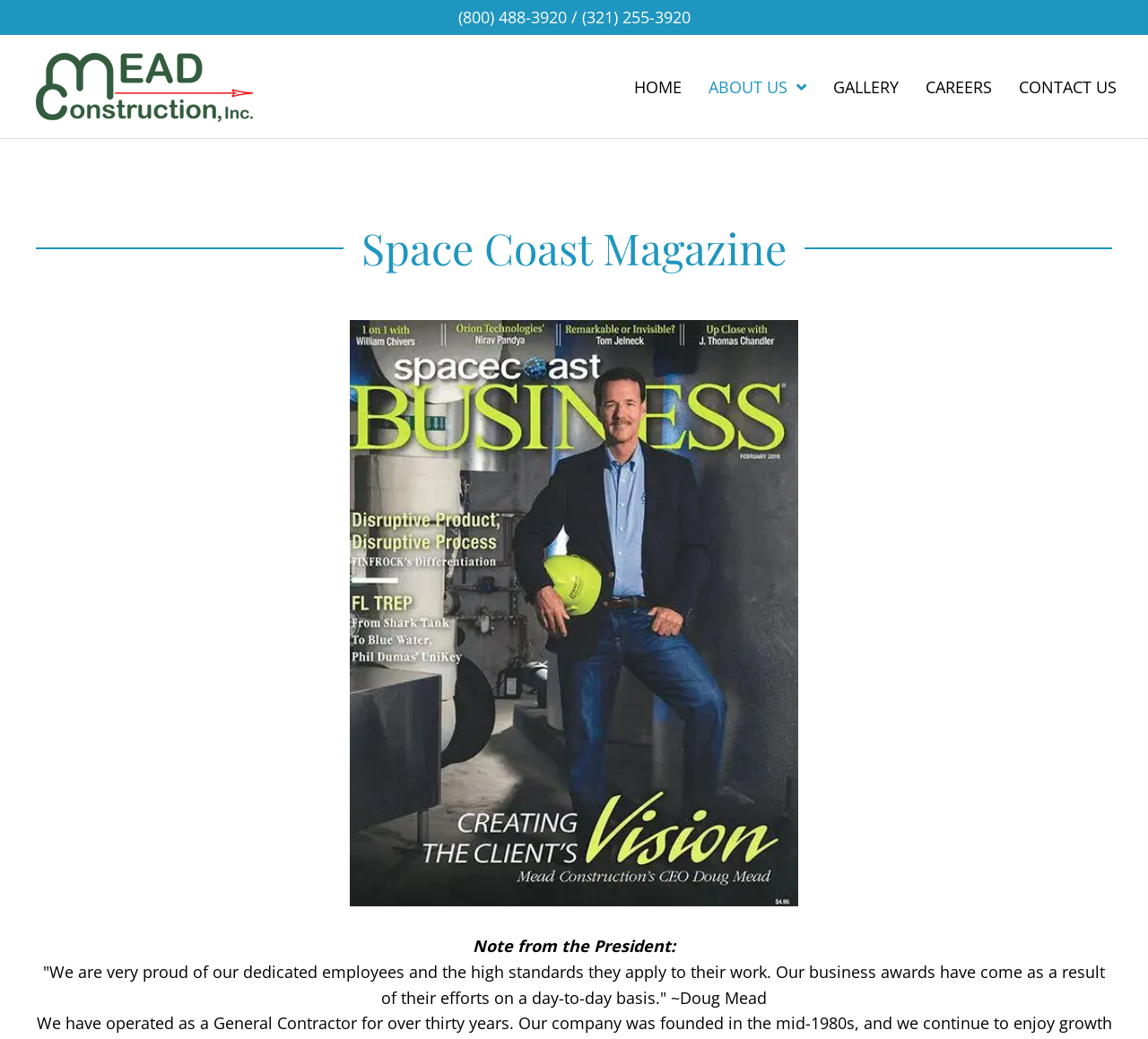Provide a one-word or short-phrase answer to the question:
Who is the president of Mead Construction, Inc.?

Doug Mead